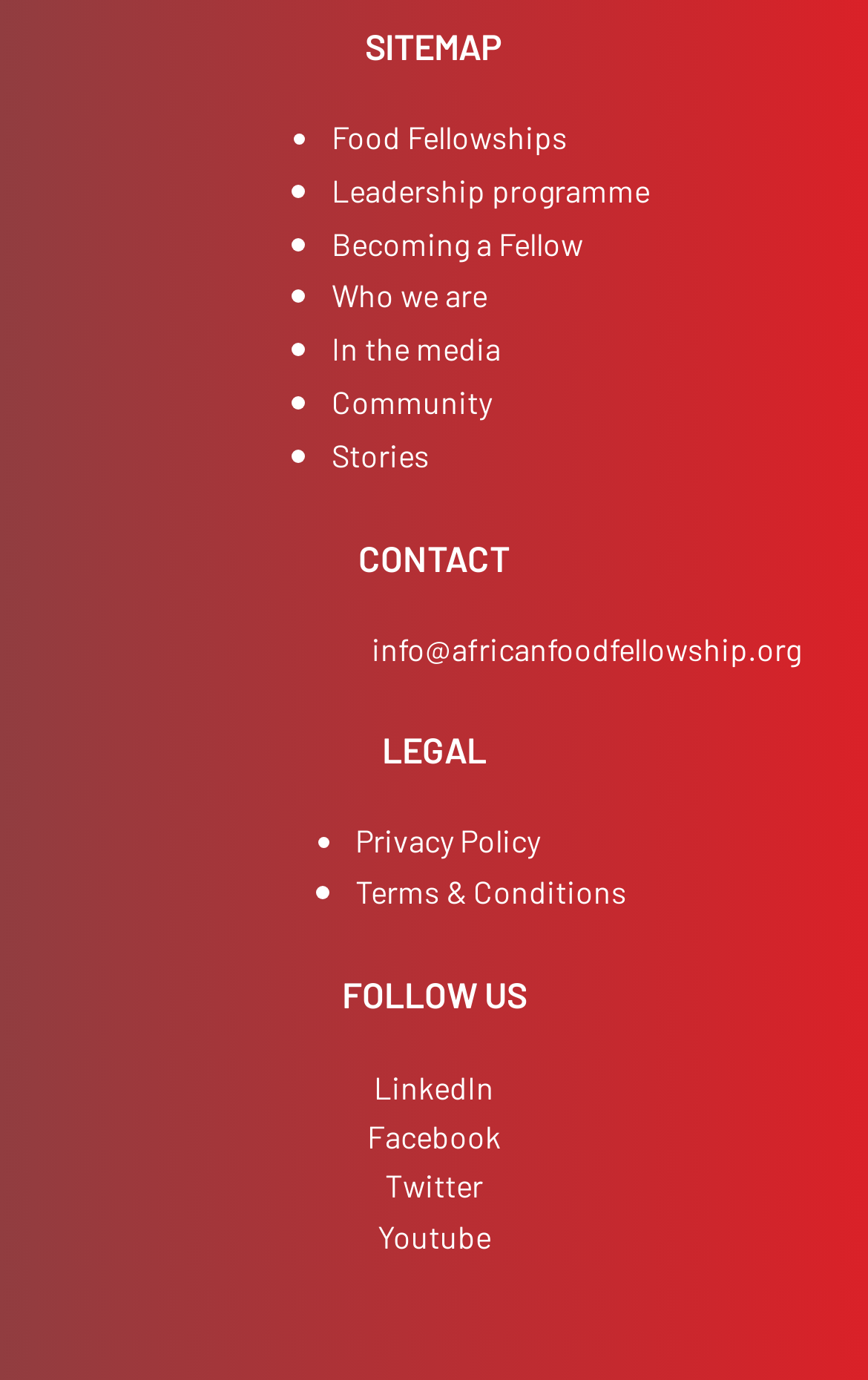Based on what you see in the screenshot, provide a thorough answer to this question: How many headings are there on the webpage?

I counted the number of headings on the webpage, which are 'SITEMAP', 'CONTACT', 'LEGAL', and 'FOLLOW US'. There are 4 headings in total.